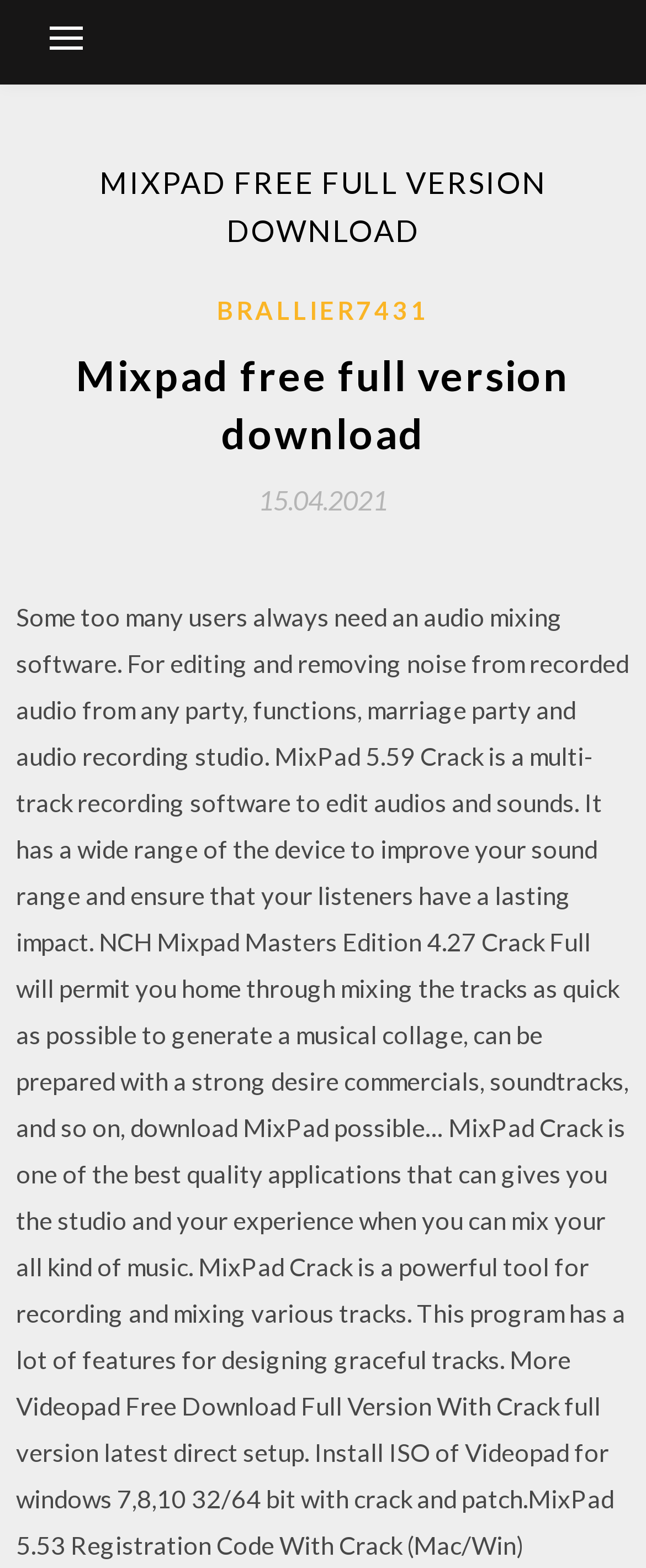Describe all the key features and sections of the webpage thoroughly.

The webpage appears to be a download page for MixPad Free, a studio-quality music mixing app. At the top-left corner, there is a button that controls the primary menu. Above this button, there is a header section that spans the entire width of the page. This header section contains a prominent heading that reads "MIXPAD FREE FULL VERSION DOWNLOAD" in a large font size.

Below the header section, there is another section that contains a link to a user profile named "BRALLIER7431" positioned at the top-center of the page. To the left of this link, there is a heading that repeats the title "Mixpad free full version download". Further down, there is a link that displays the date "15.04.2021" at the top-center of the page, which likely indicates the upload or update date of the software.

Overall, the webpage has a simple layout with a clear focus on providing download information for MixPad Free.